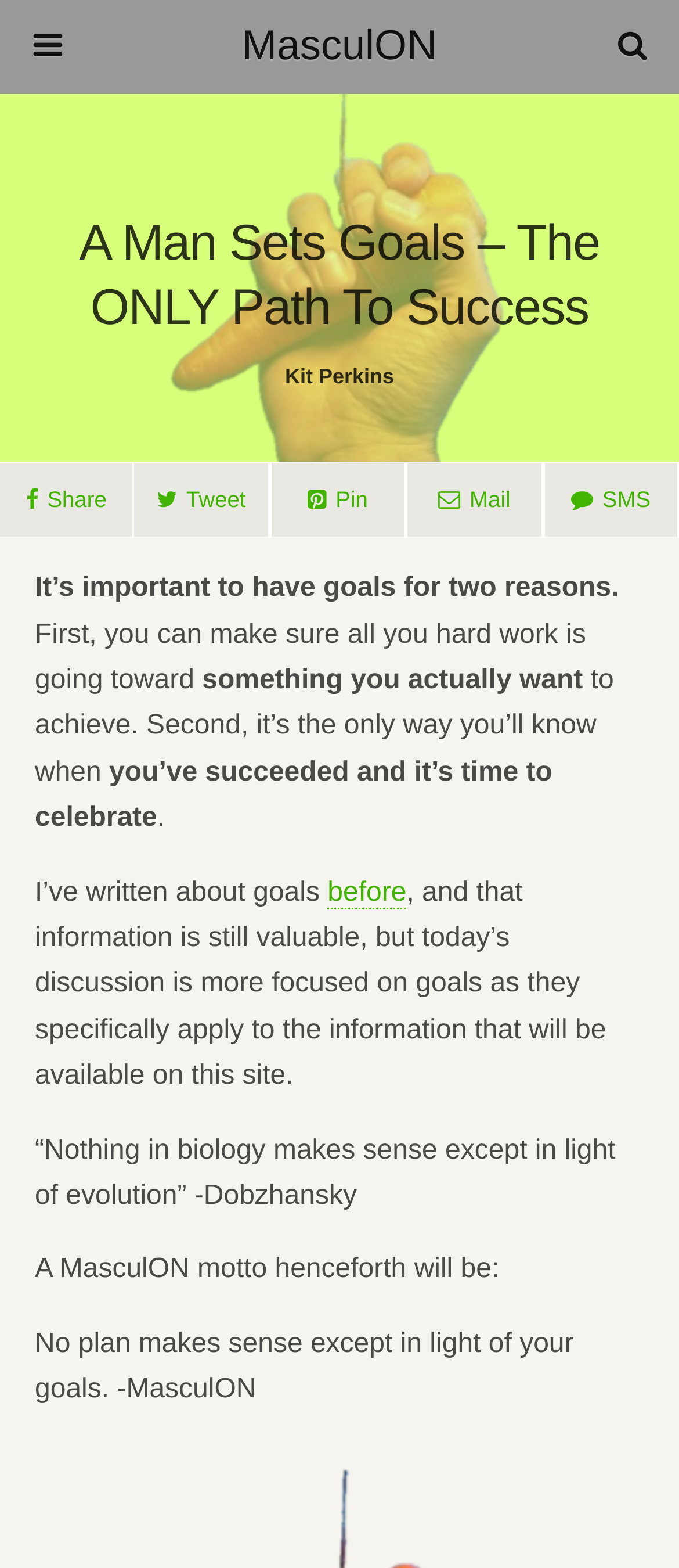How many social media sharing options are available?
Provide a short answer using one word or a brief phrase based on the image.

4